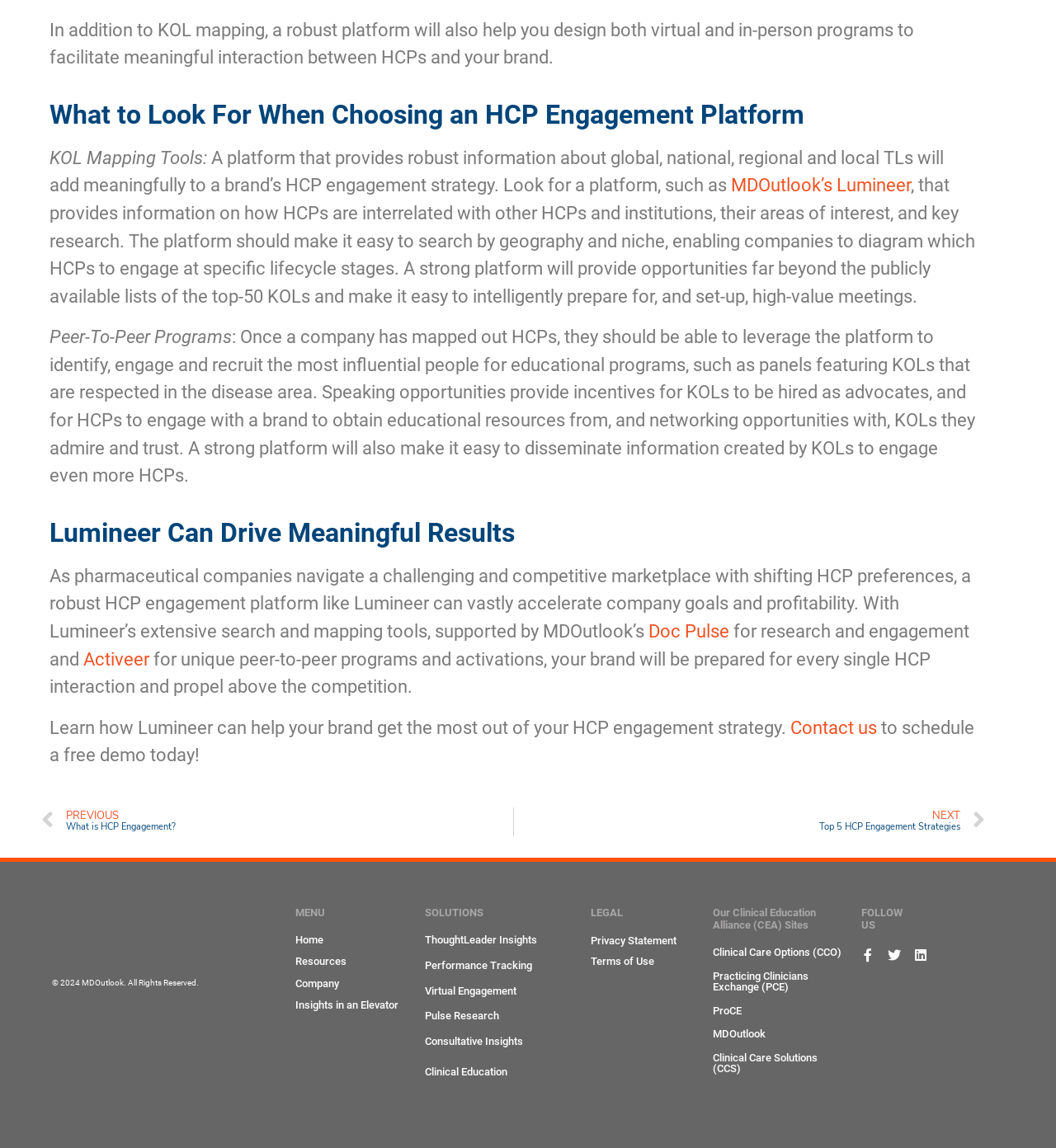Can you identify the bounding box coordinates of the clickable region needed to carry out this instruction: 'Get a free copy of the Bible'? The coordinates should be four float numbers within the range of 0 to 1, stated as [left, top, right, bottom].

None